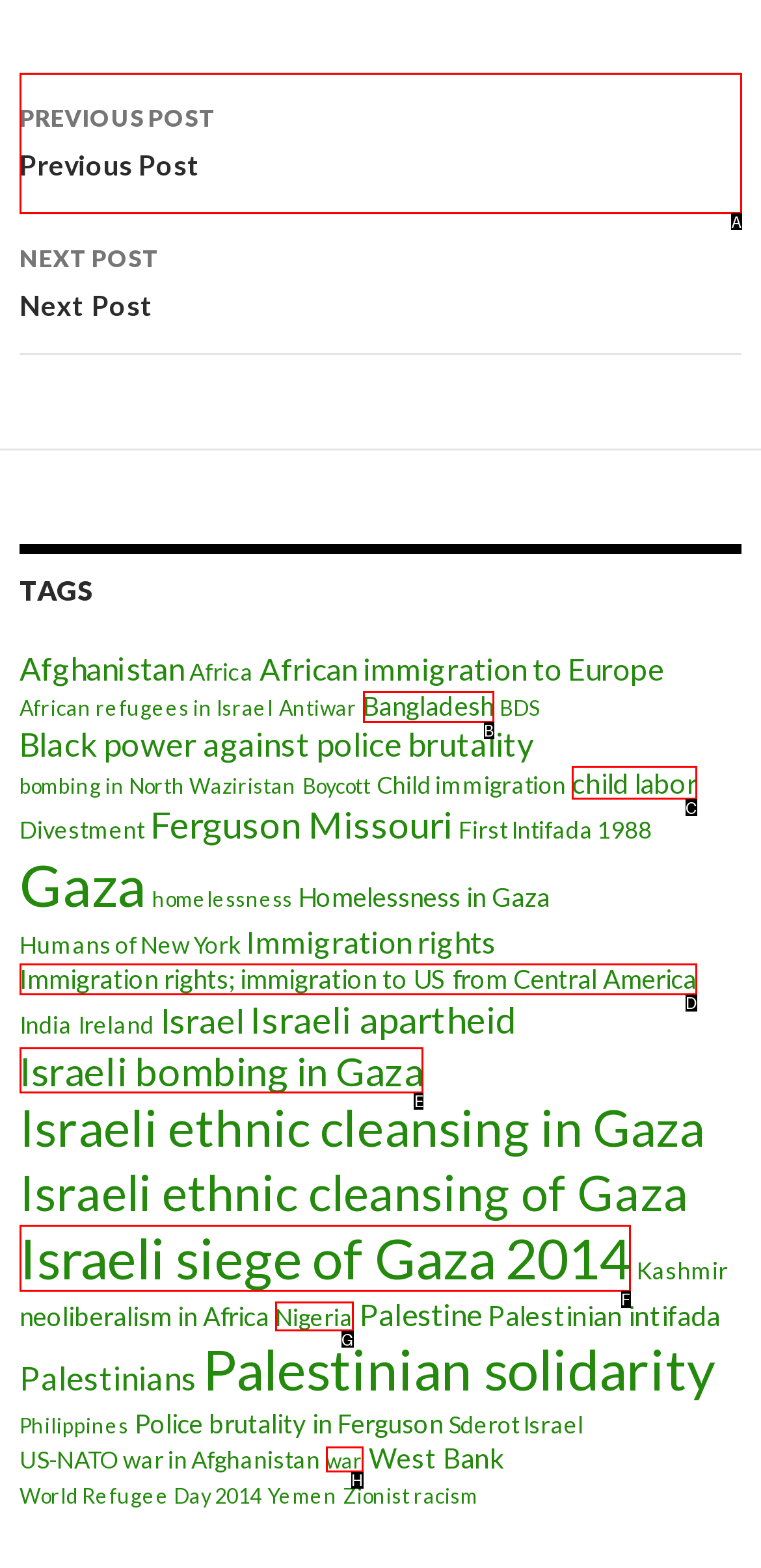Decide which HTML element to click to complete the task: Read about 'Israeli bombing in Gaza' Provide the letter of the appropriate option.

E